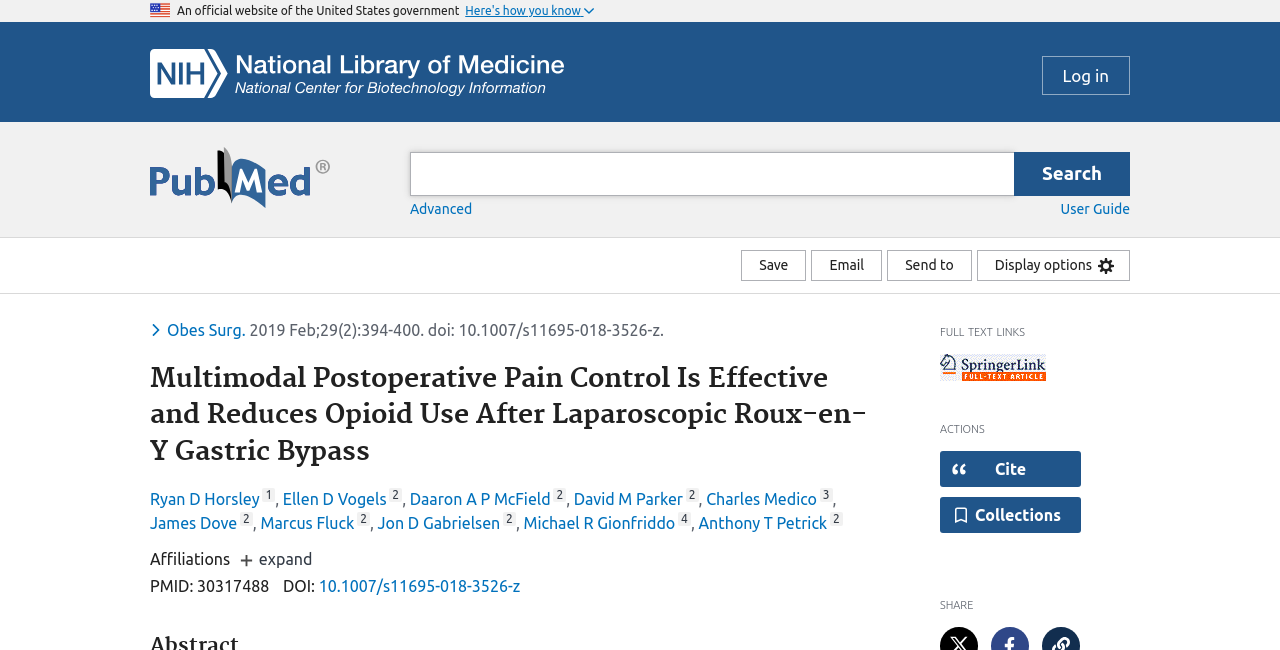Please give the bounding box coordinates of the area that should be clicked to fulfill the following instruction: "Click on the 'Log in' link". The coordinates should be in the format of four float numbers from 0 to 1, i.e., [left, top, right, bottom].

[0.814, 0.086, 0.883, 0.146]